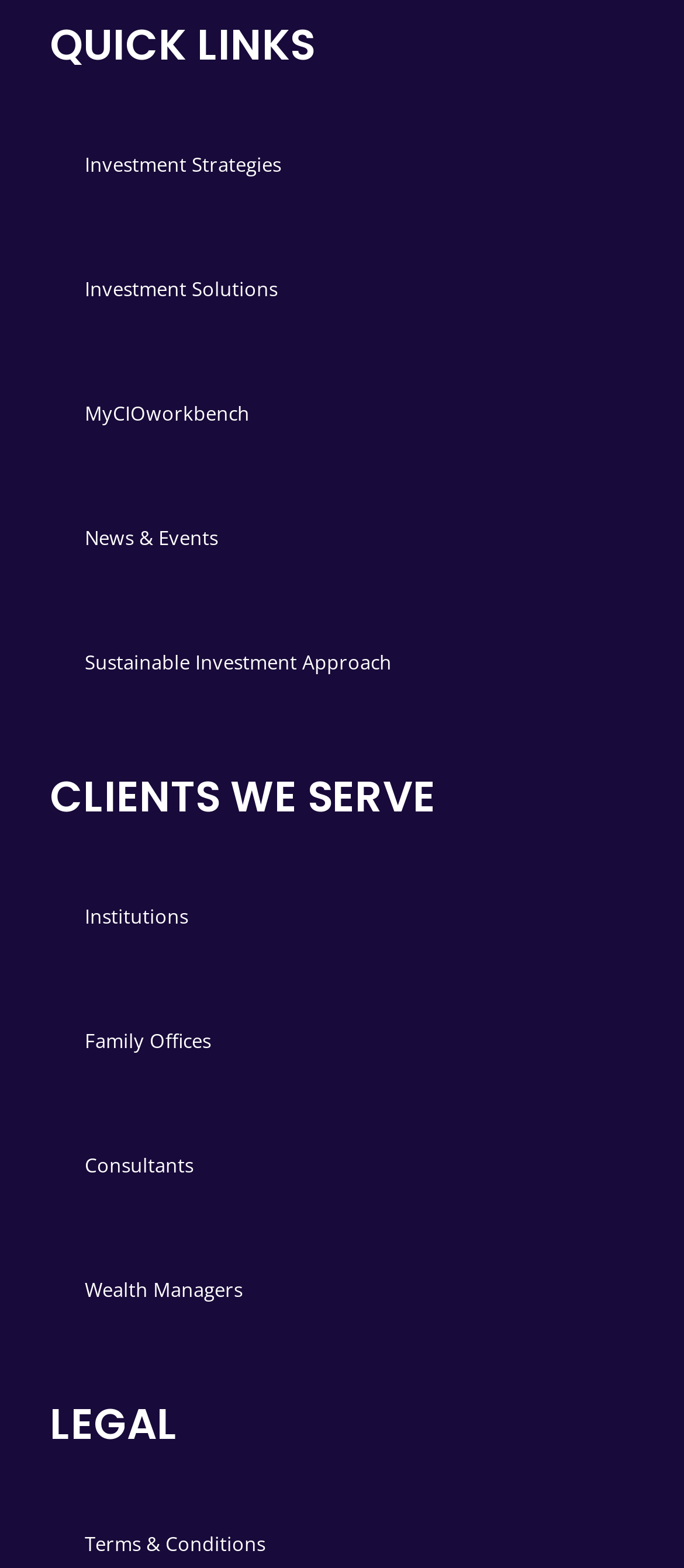Please identify the bounding box coordinates of the element that needs to be clicked to perform the following instruction: "Read Terms & Conditions".

[0.124, 0.976, 0.388, 0.993]